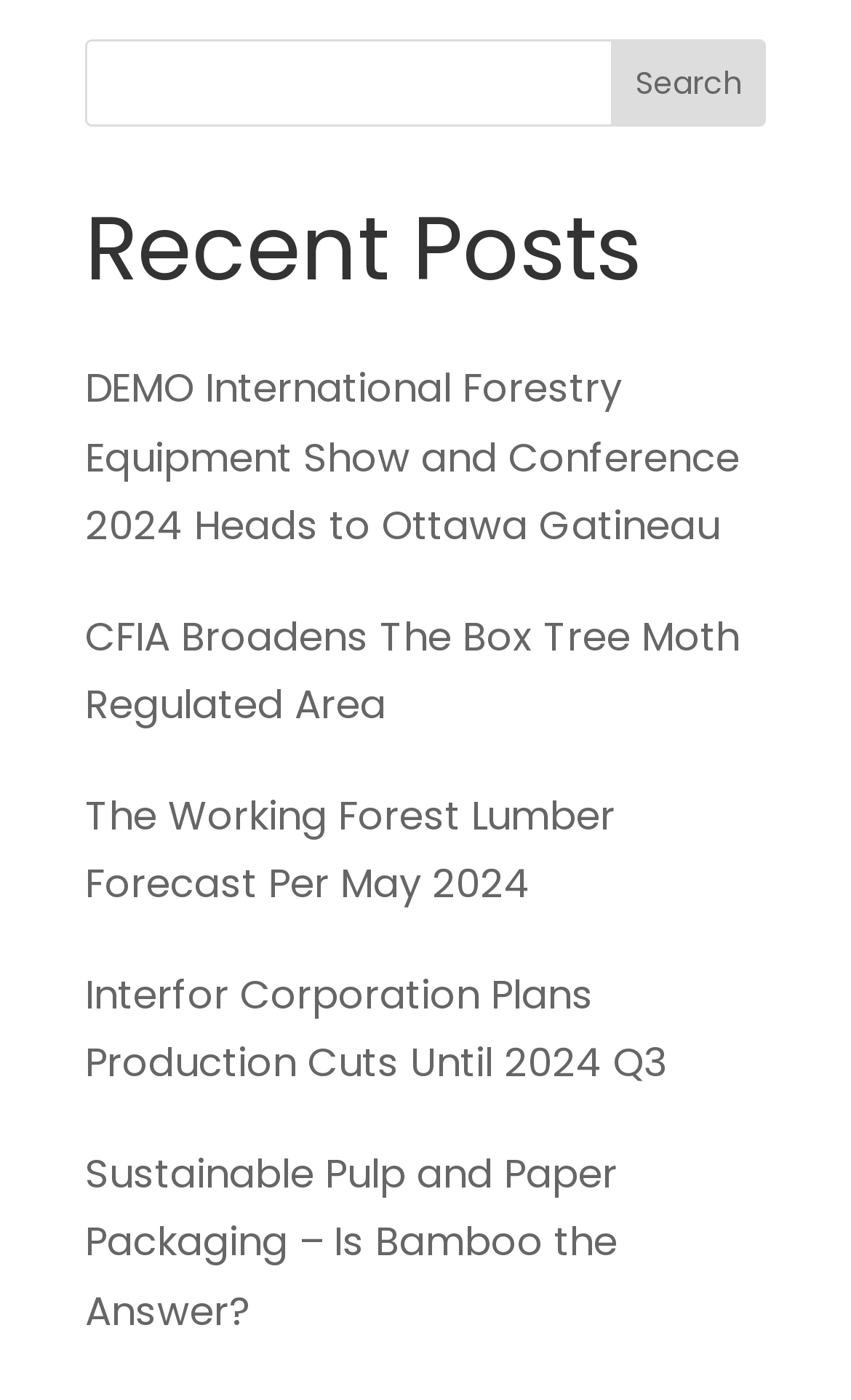Answer the question in one word or a short phrase:
What is the topic of the recent posts?

Forestry